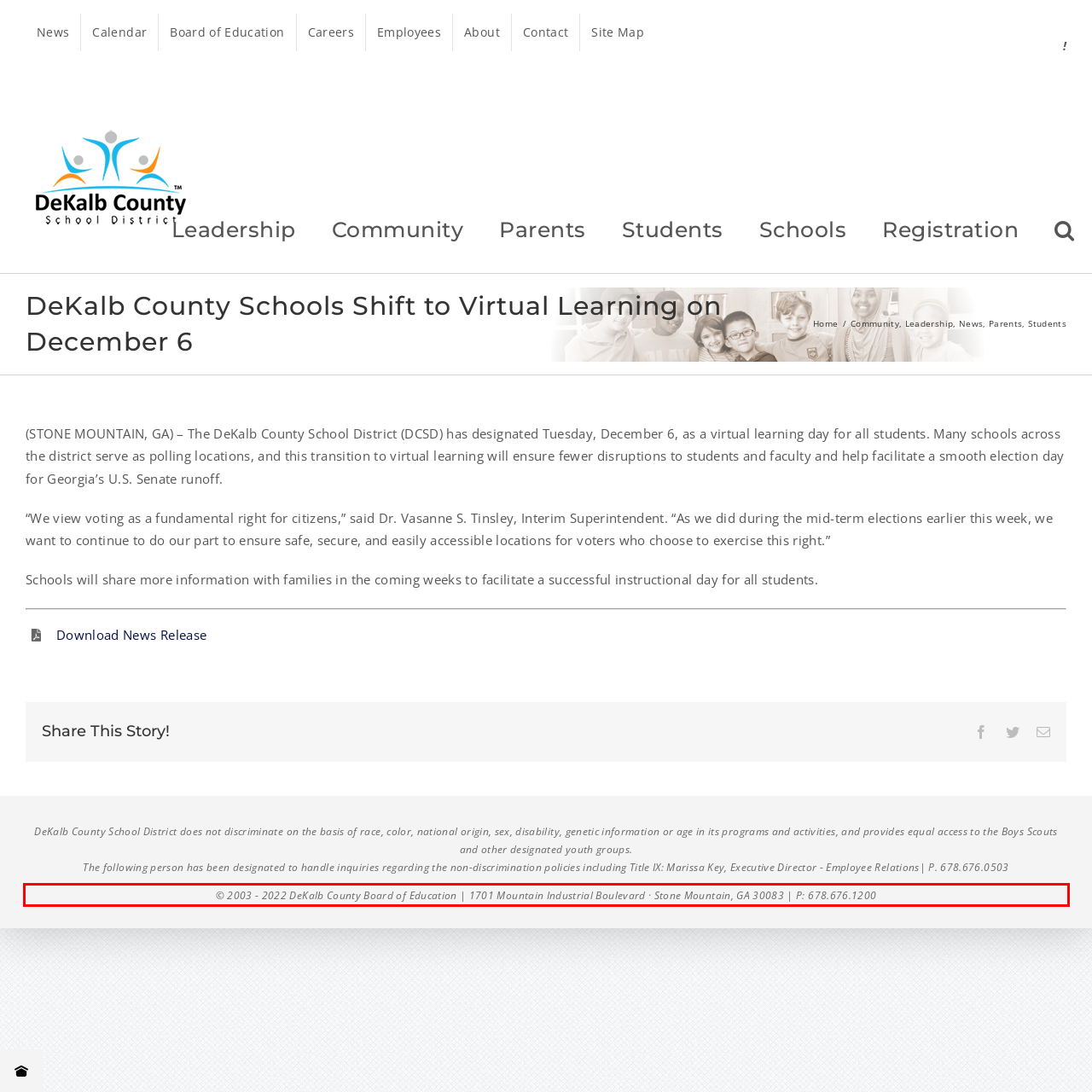Observe the screenshot of the webpage, locate the red bounding box, and extract the text content within it.

© 2003 - 2022 DeKalb County Board of Education | 1701 Mountain Industrial Boulevard · Stone Mountain, GA 30083 | P: 678.676.1200